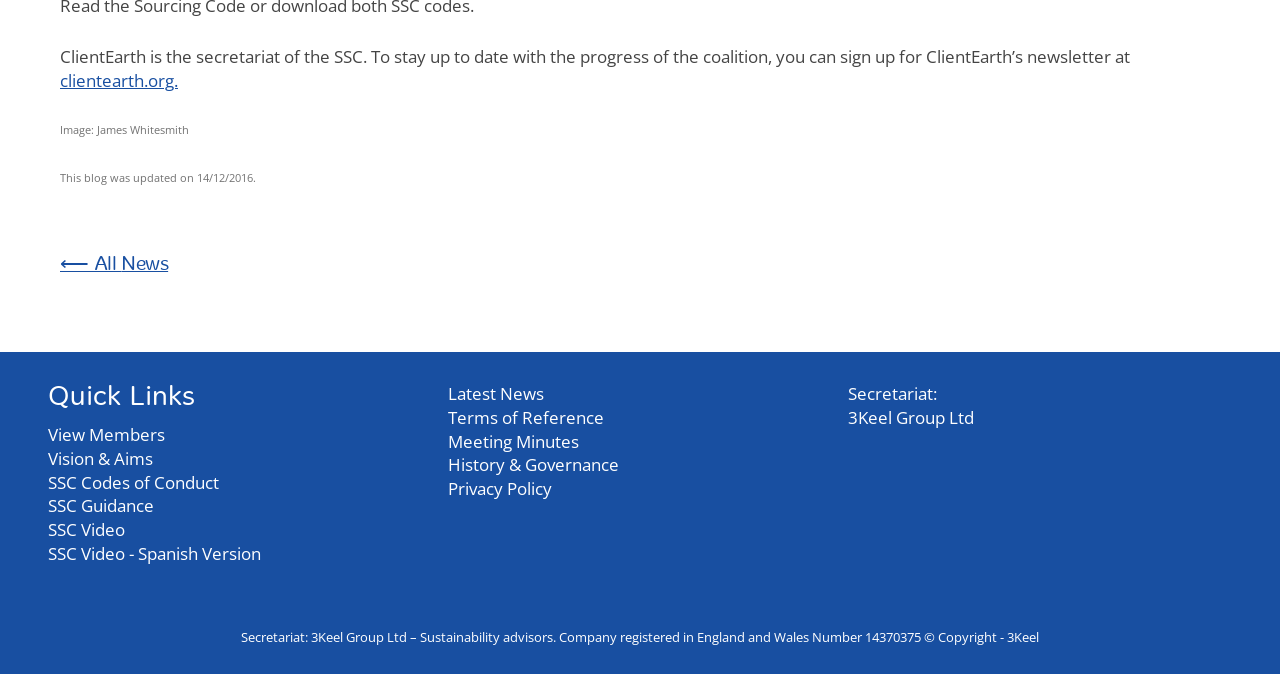Determine the bounding box coordinates of the clickable region to carry out the instruction: "Sign up for ClientEarth’s newsletter".

[0.047, 0.067, 0.883, 0.101]